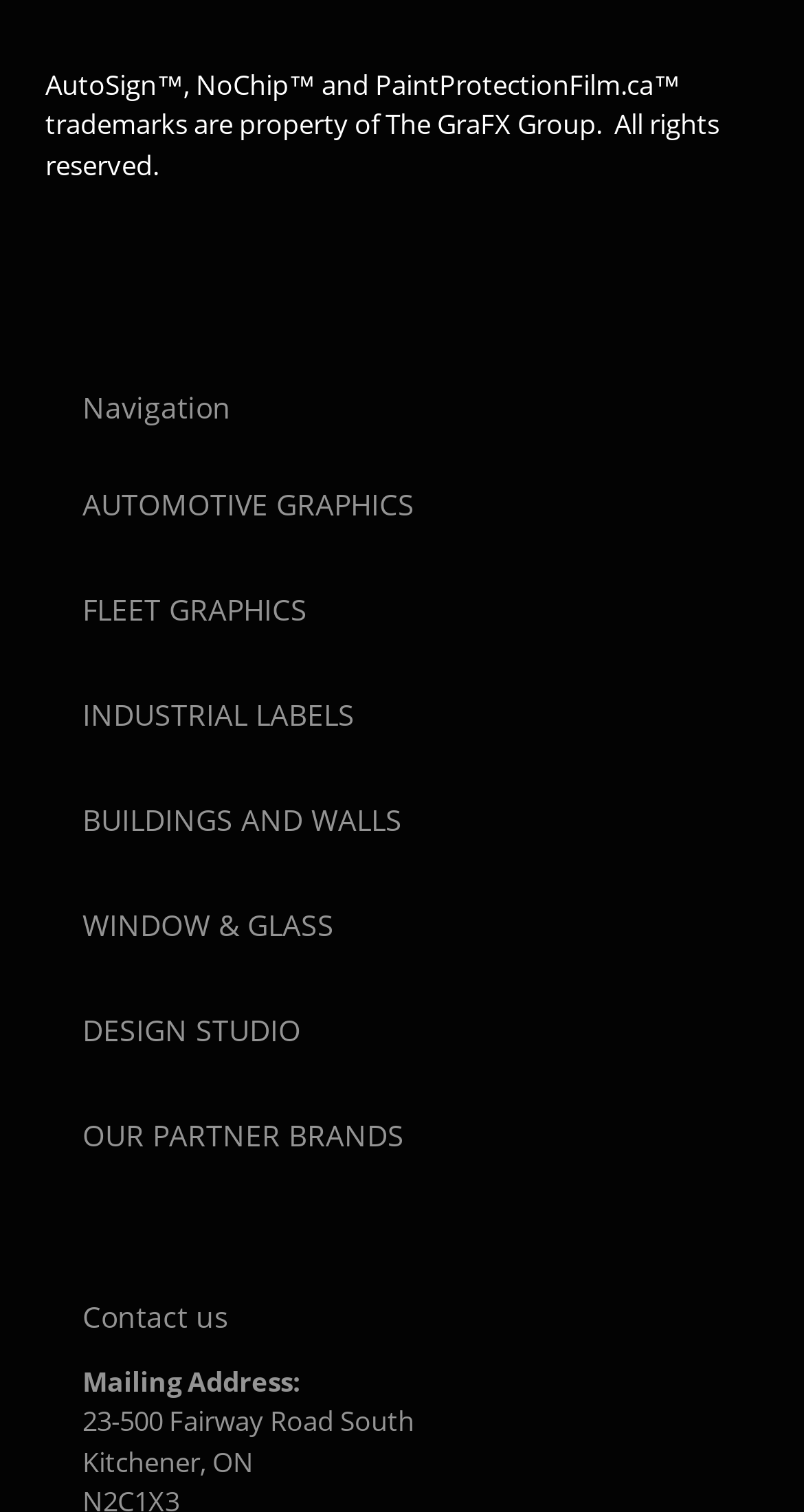Using the information in the image, could you please answer the following question in detail:
What is the trademark information mentioned at the top of the webpage?

I read the text at the top of the webpage, which mentions that 'AutoSign, NoChip, and PaintProtectionFilm.ca trademarks are property of The GraFX Group. All rights reserved'.